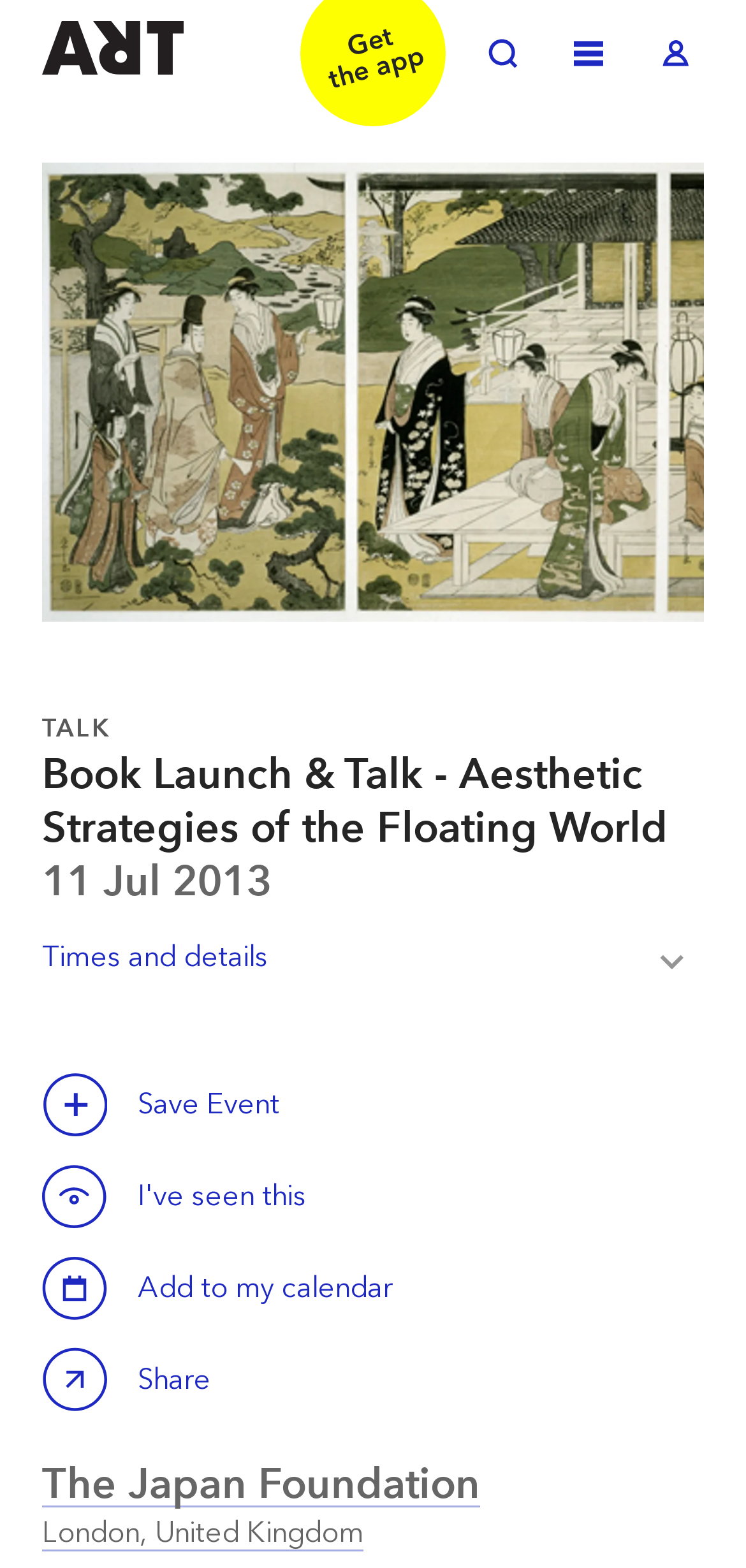Specify the bounding box coordinates of the region I need to click to perform the following instruction: "Toggle search". The coordinates must be four float numbers in the range of 0 to 1, i.e., [left, top, right, bottom].

[0.636, 0.017, 0.713, 0.054]